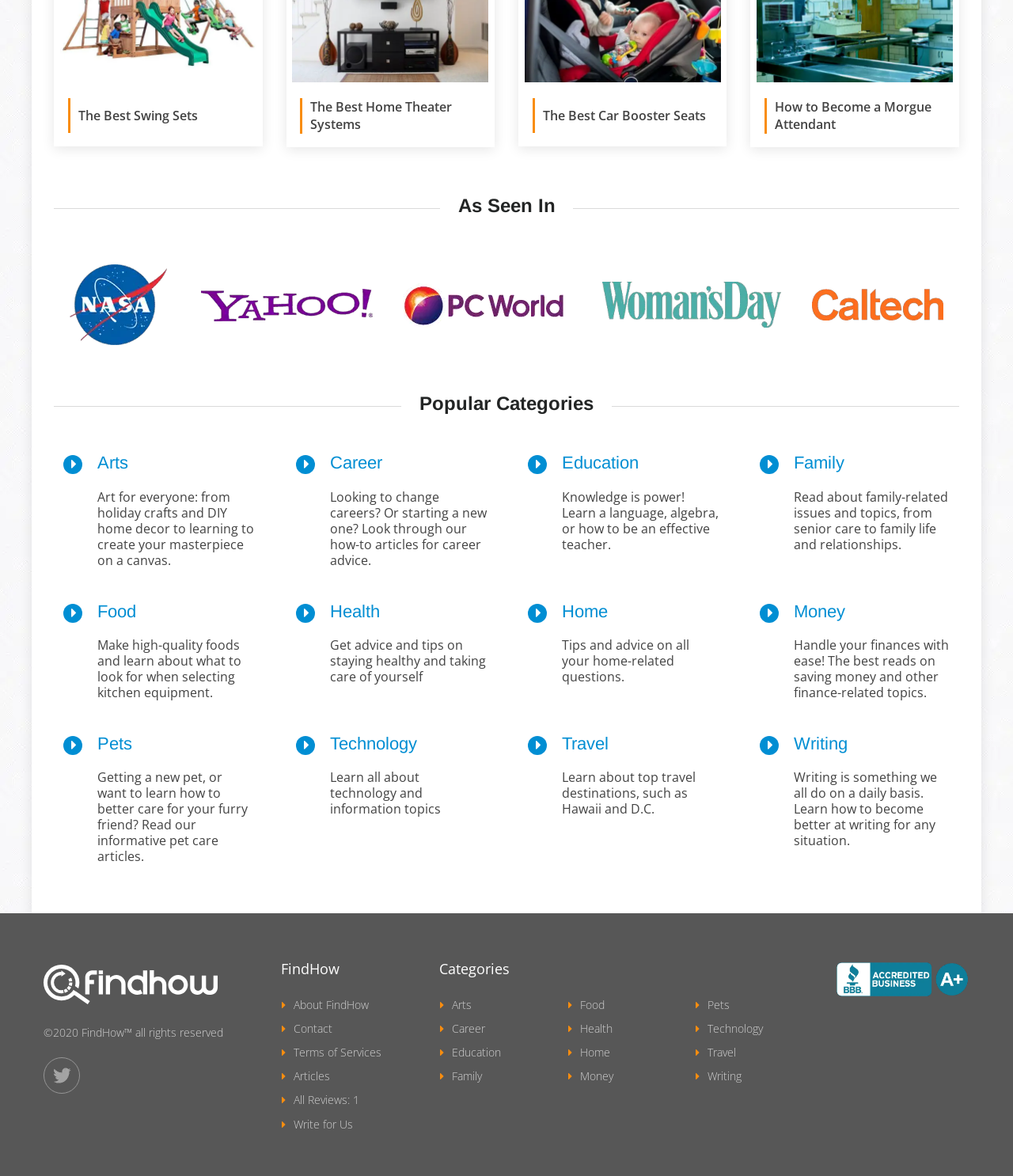Predict the bounding box of the UI element based on the description: "The Best Swing Sets". The coordinates should be four float numbers between 0 and 1, formatted as [left, top, right, bottom].

[0.067, 0.083, 0.245, 0.113]